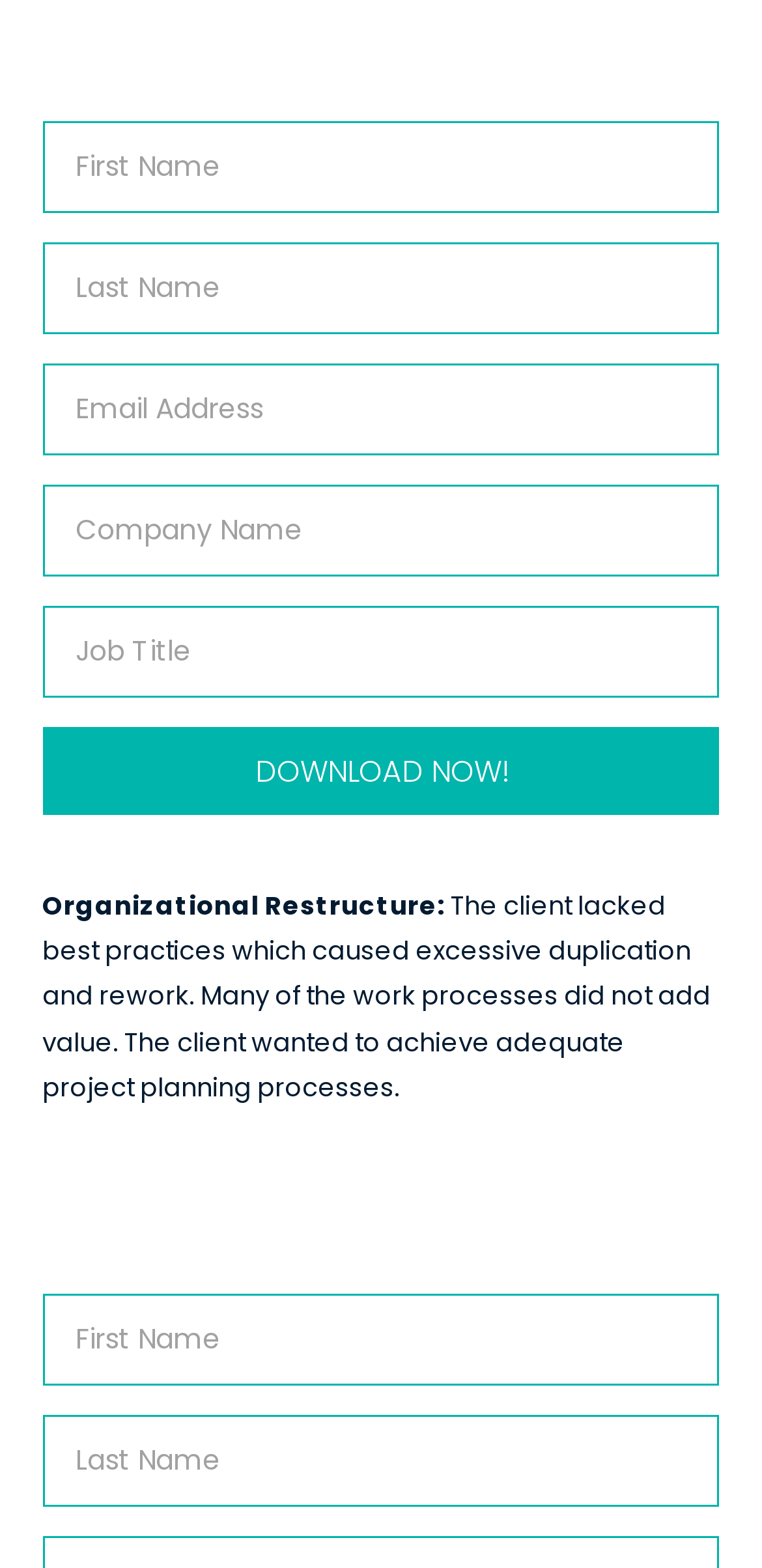What is the button for?
Refer to the screenshot and deliver a thorough answer to the question presented.

The button is labeled 'DOWNLOAD NOW!', indicating that it is intended for users to download a file or resource. The button is prominently displayed, suggesting that it is a key action on the webpage.